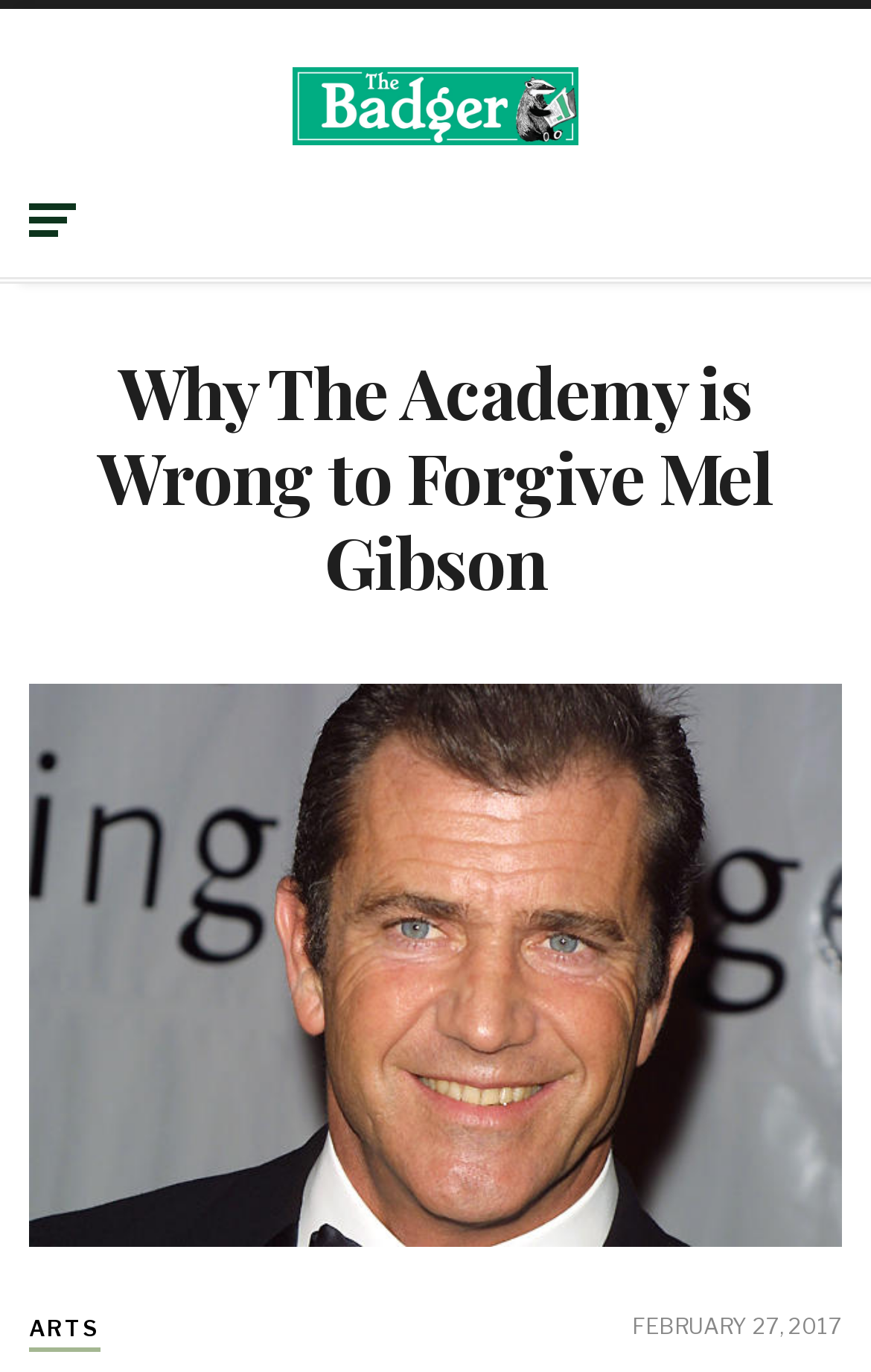Is there an image on the webpage?
Based on the image, provide a one-word or brief-phrase response.

Yes